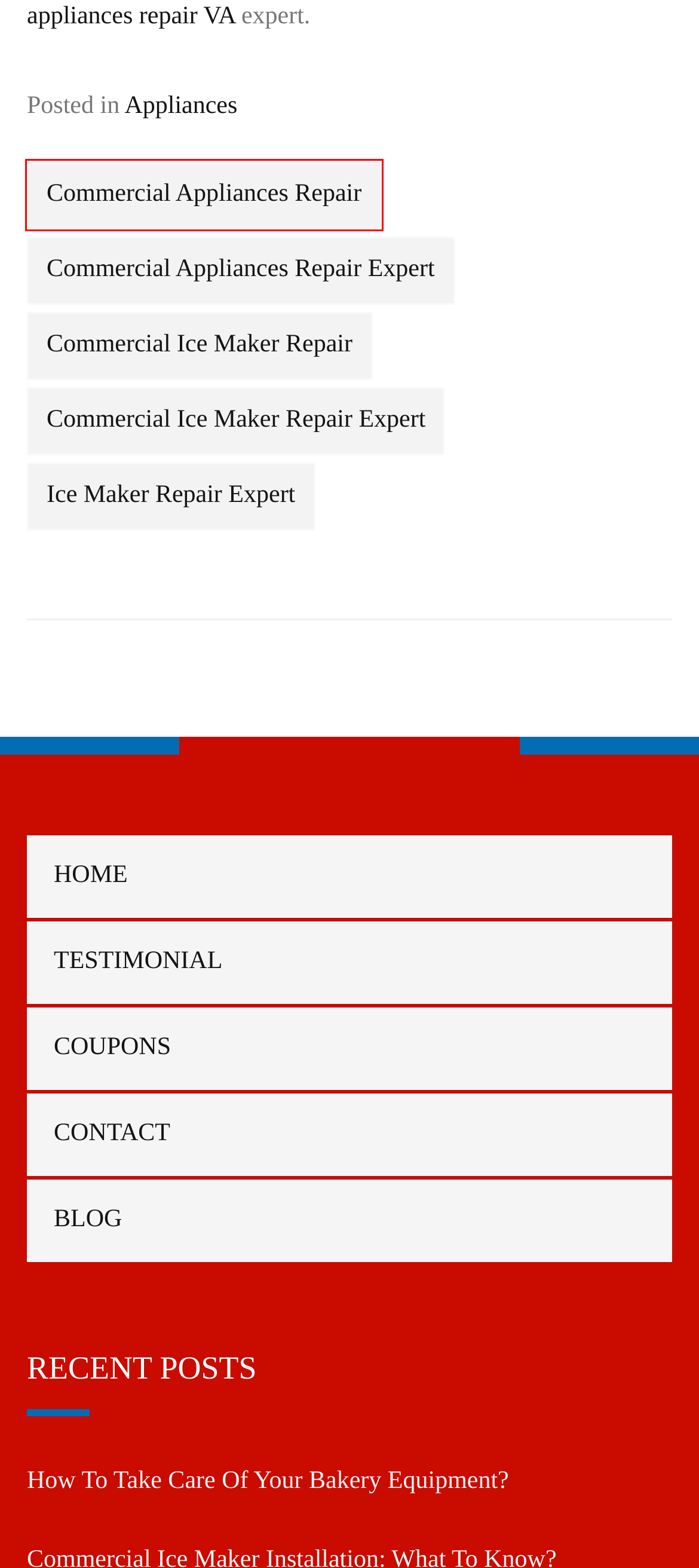You are given a screenshot of a webpage with a red rectangle bounding box around an element. Choose the best webpage description that matches the page after clicking the element in the bounding box. Here are the candidates:
A. commercial ice maker repair expert | Air Express Appliance Repair
B. Appliances | Air Express Appliance Repair
C. Blog | Air Express Appliance Repair
D. commercial appliances repair | Air Express Appliance Repair
E. commercial Ice maker repair | Air Express Appliance Repair
F. commercial appliances repair expert | Air Express Appliance Repair
G. Testimonial | Air Express Appliance Repair
H. Appliance and HVAC Repair Coupon | Air Express Appliance Repair

D